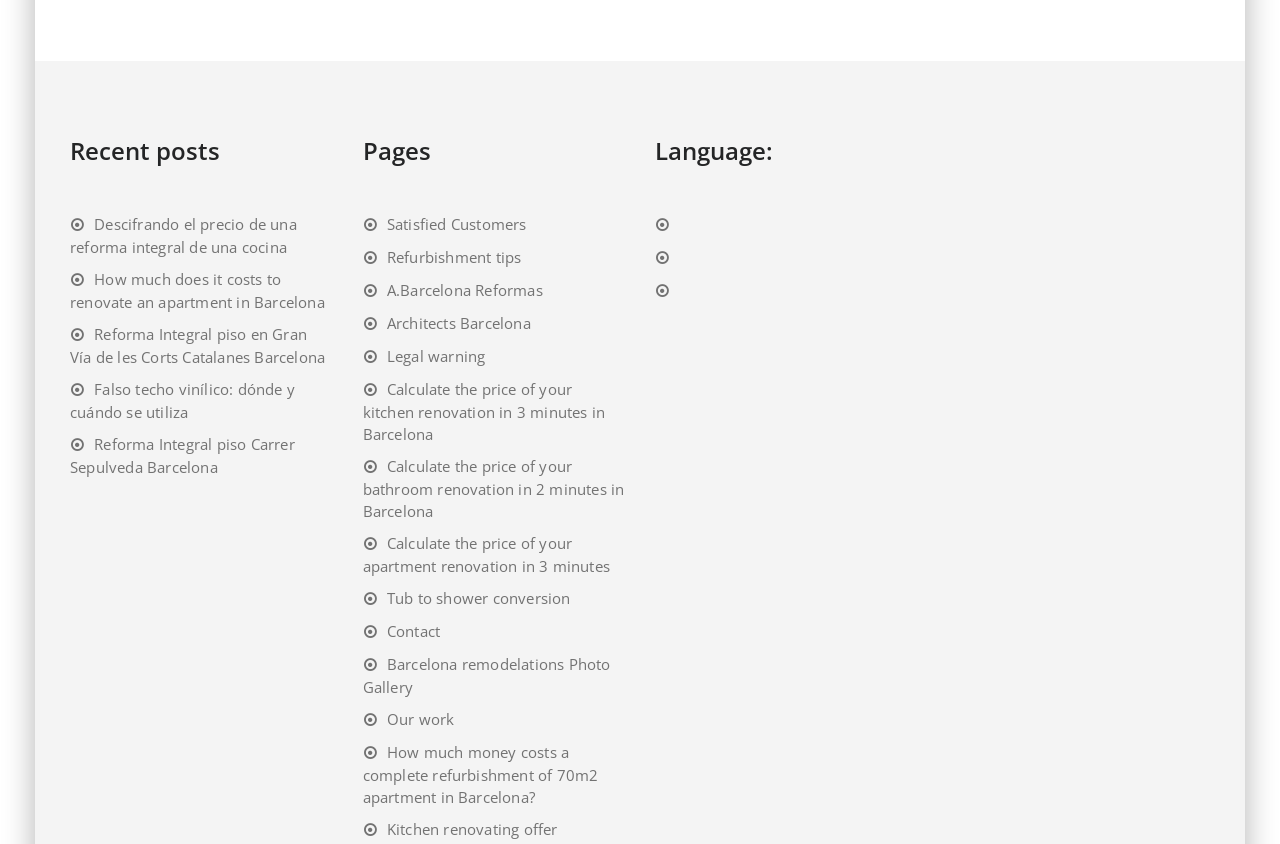Please determine the bounding box coordinates, formatted as (top-left x, top-left y, bottom-right x, bottom-right y), with all values as floating point numbers between 0 and 1. Identify the bounding box of the region described as: Barcelona remodelations Photo Gallery

[0.283, 0.775, 0.477, 0.826]